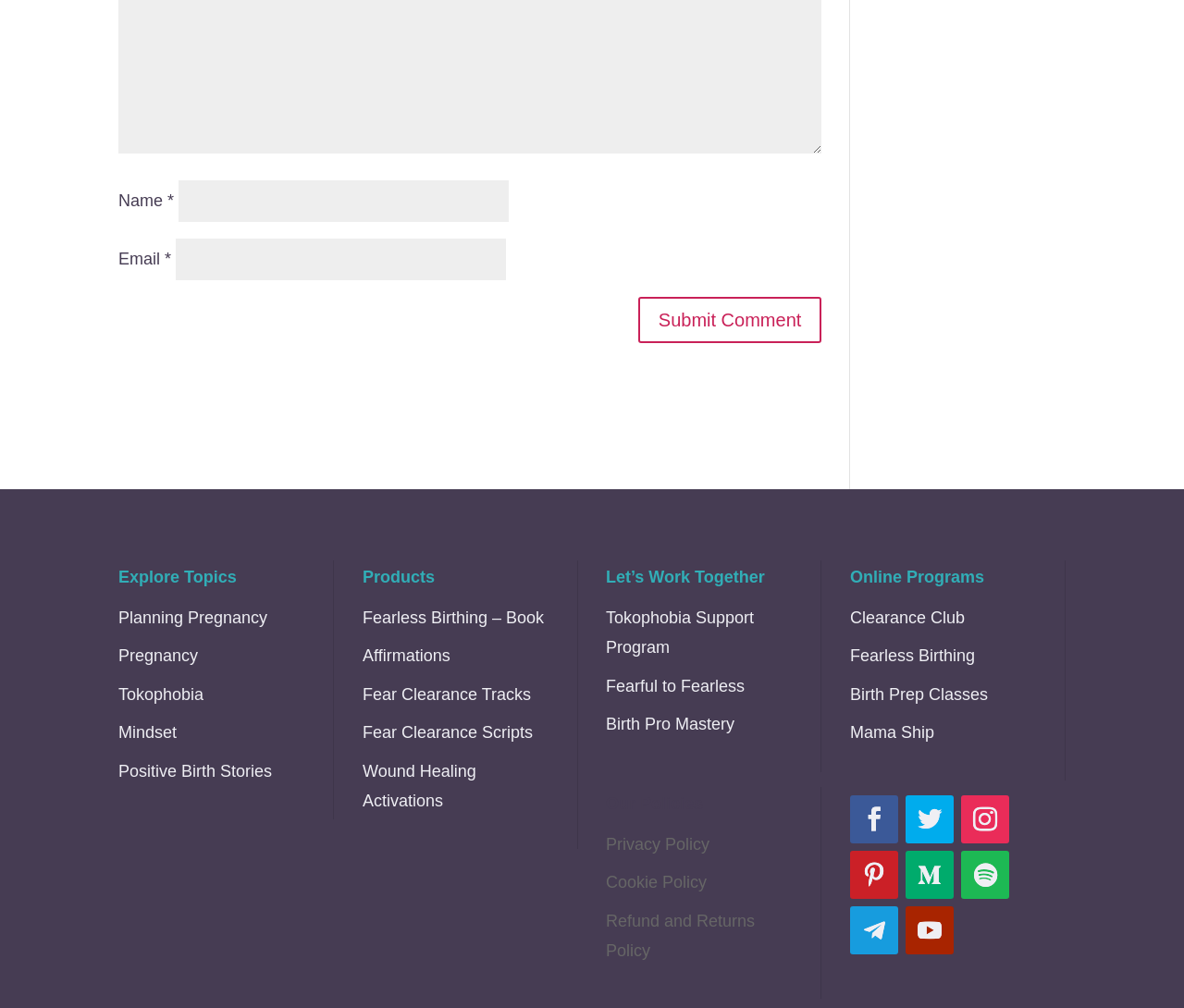Find the bounding box coordinates of the area that needs to be clicked in order to achieve the following instruction: "View Fearless Birthing – Book". The coordinates should be specified as four float numbers between 0 and 1, i.e., [left, top, right, bottom].

[0.306, 0.603, 0.459, 0.621]